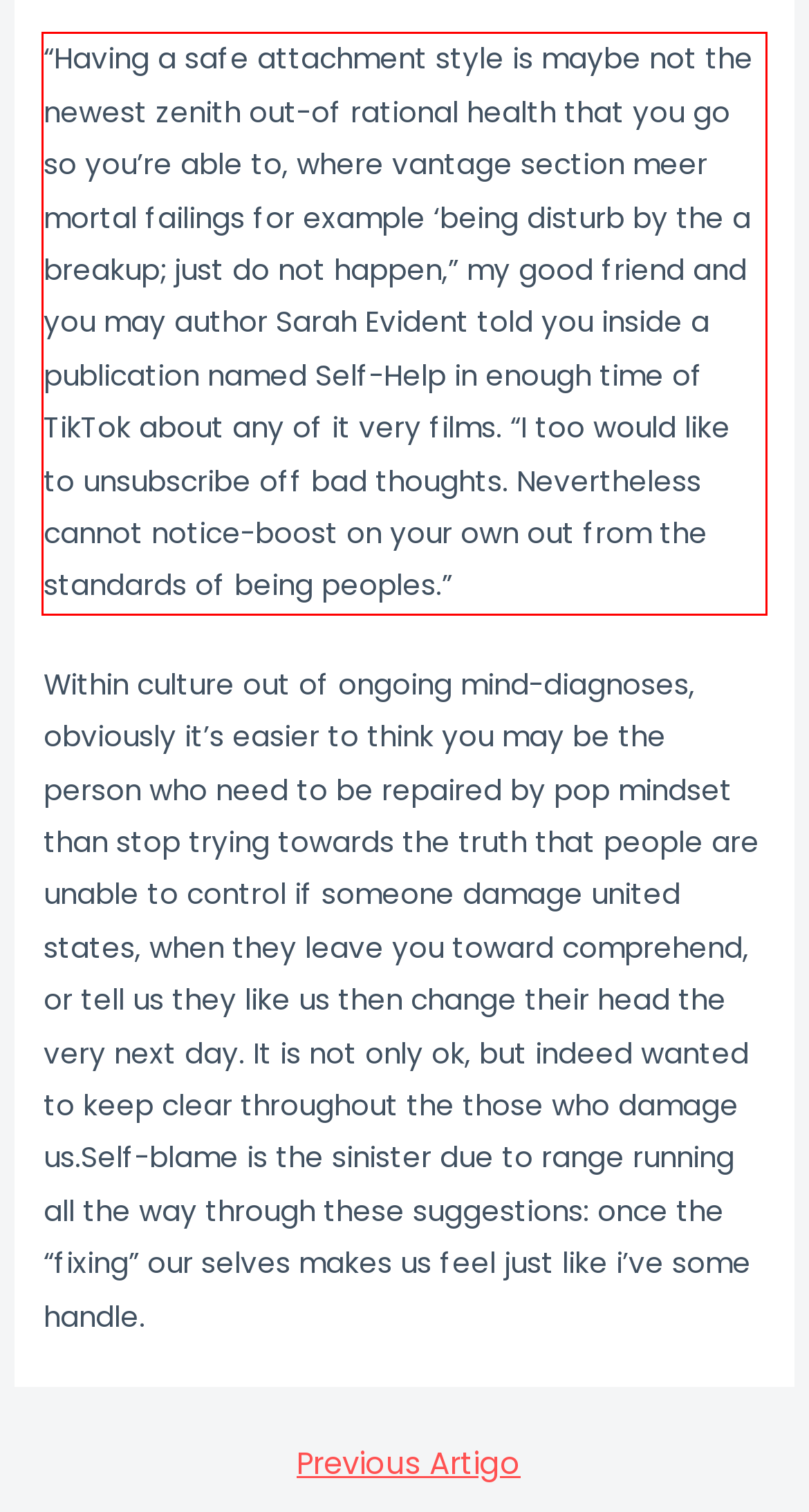From the provided screenshot, extract the text content that is enclosed within the red bounding box.

“Having a safe attachment style is maybe not the newest zenith out-of rational health that you go so you’re able to, where vantage section meer mortal failings for example ‘being disturb by the a breakup; just do not happen,” my good friend and you may author Sarah Evident told you inside a publication named Self-Help in enough time of TikTok about any of it very films. “I too would like to unsubscribe off bad thoughts. Nevertheless cannot notice-boost on your own out from the standards of being peoples.”